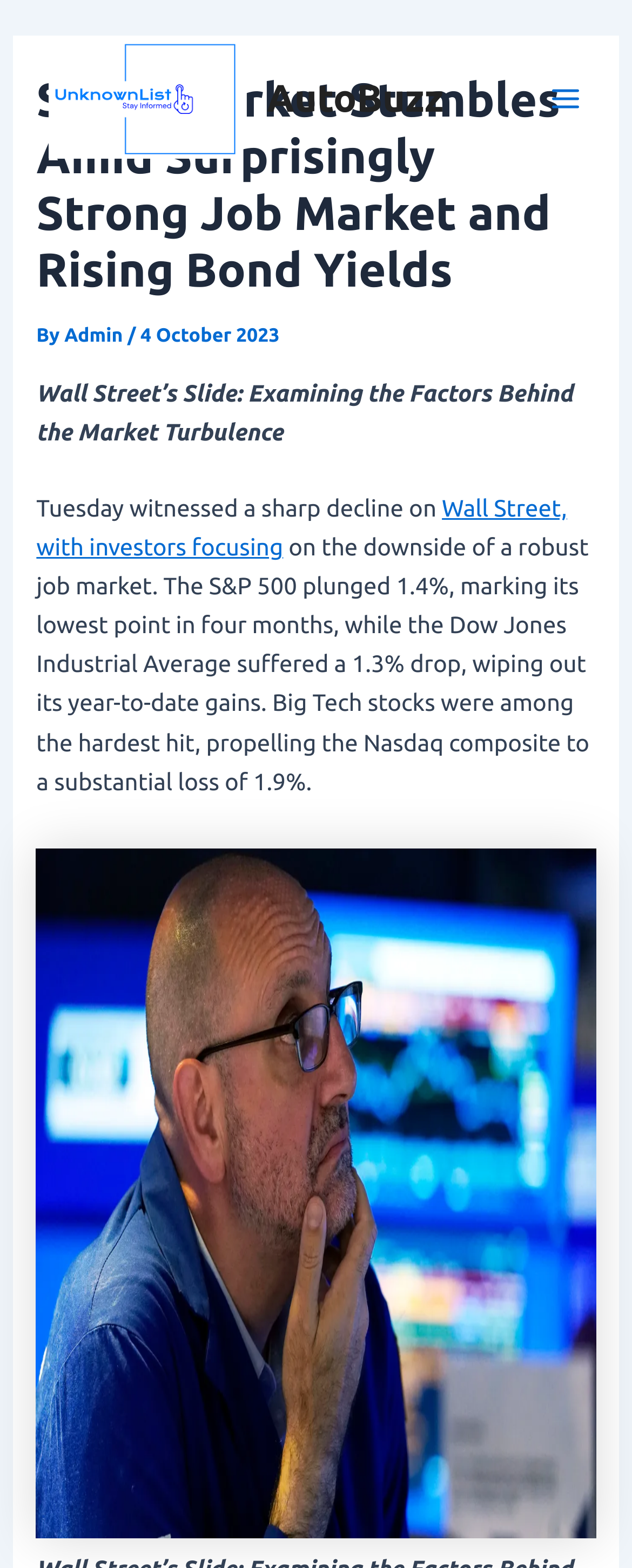Give a concise answer using one word or a phrase to the following question:
What is the name of the author of the article?

Admin